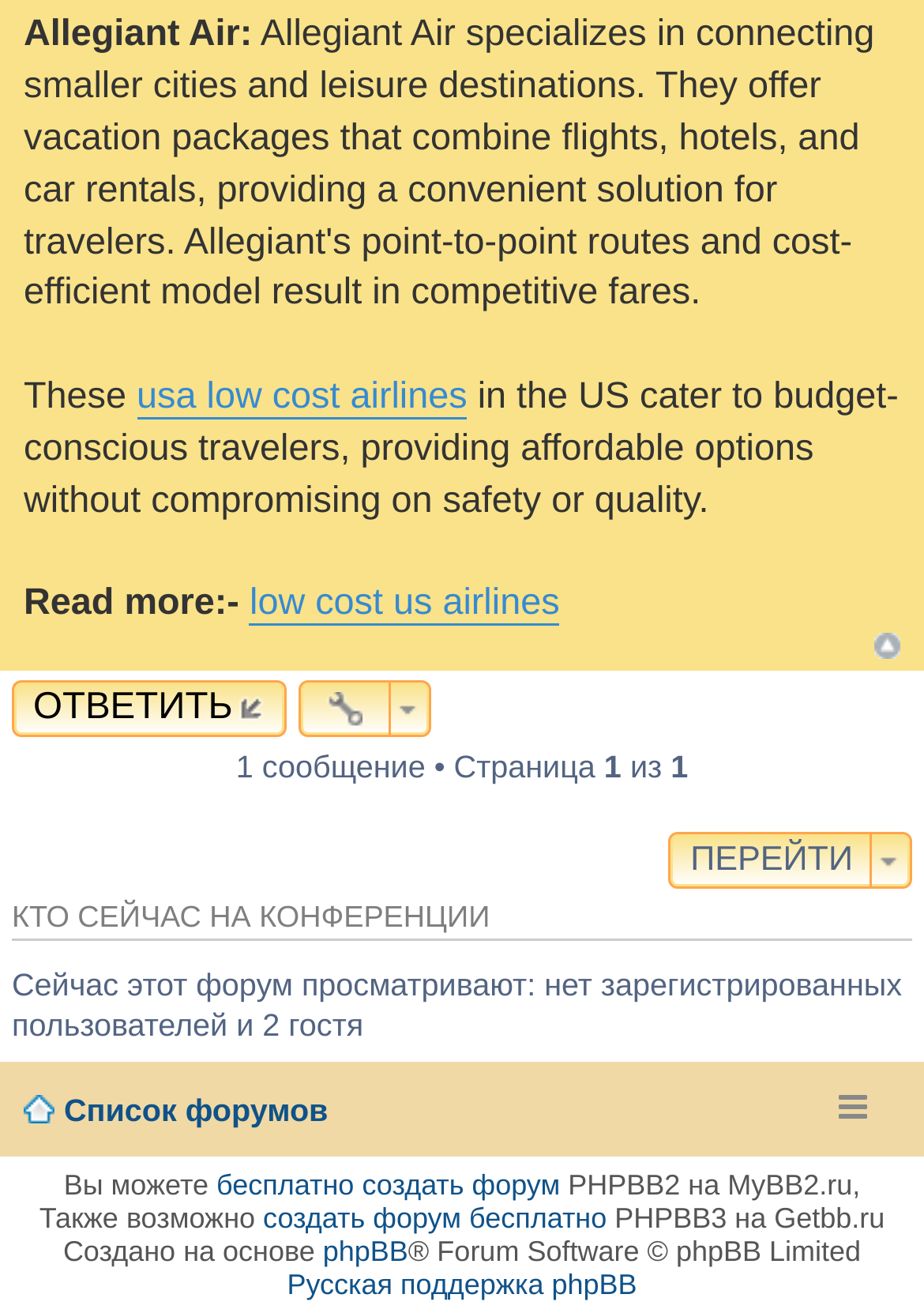How many guests are currently viewing the forum?
Please respond to the question thoroughly and include all relevant details.

The number of guests currently viewing the forum can be found in the text 'Сейчас этот форум просматривают: нет зарегистрированных пользователей и 2 гостя' which translates to 'The forum is currently being viewed by: no registered users and 2 guests' in English.